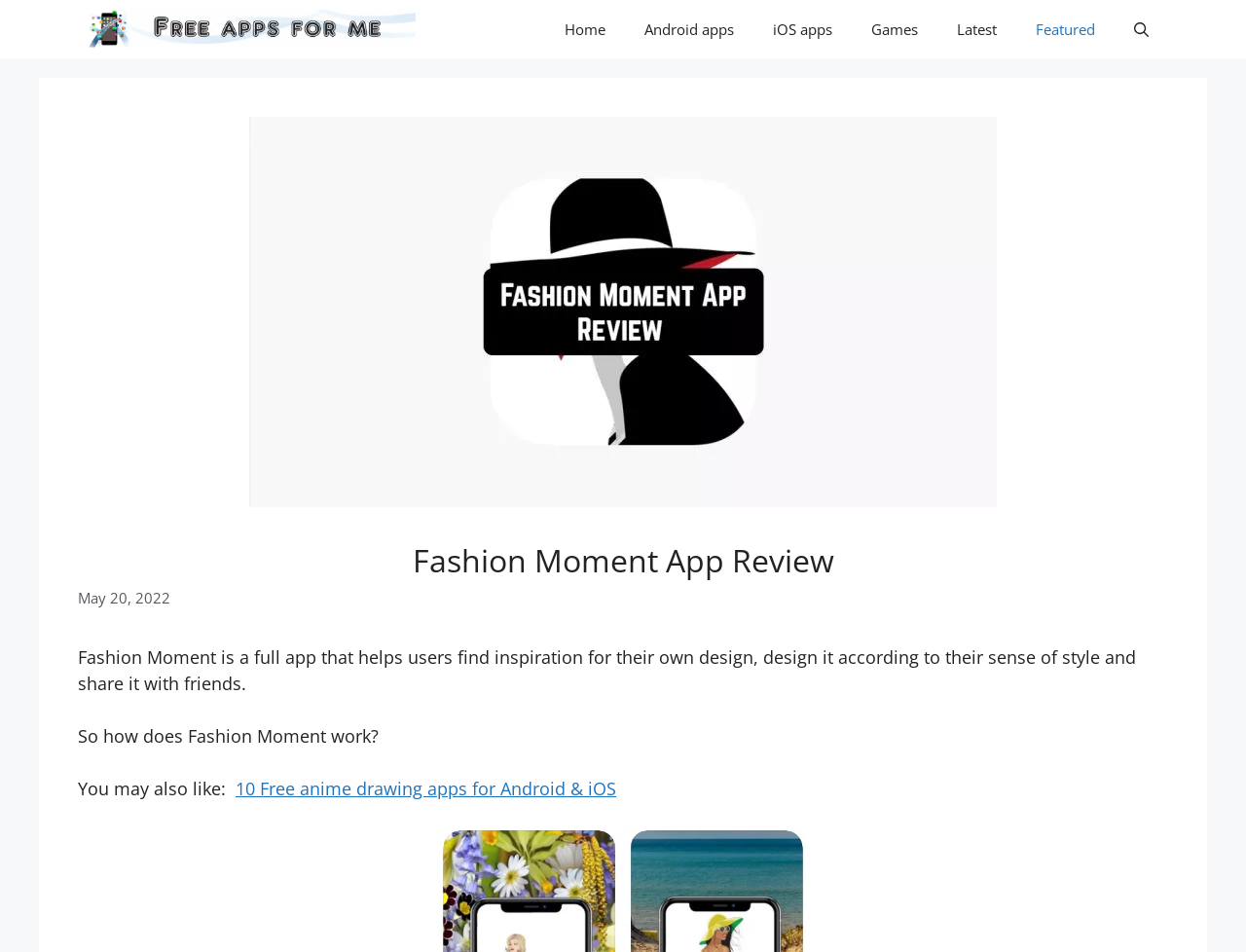What type of apps are reviewed on this website?
Based on the image, respond with a single word or phrase.

Free apps